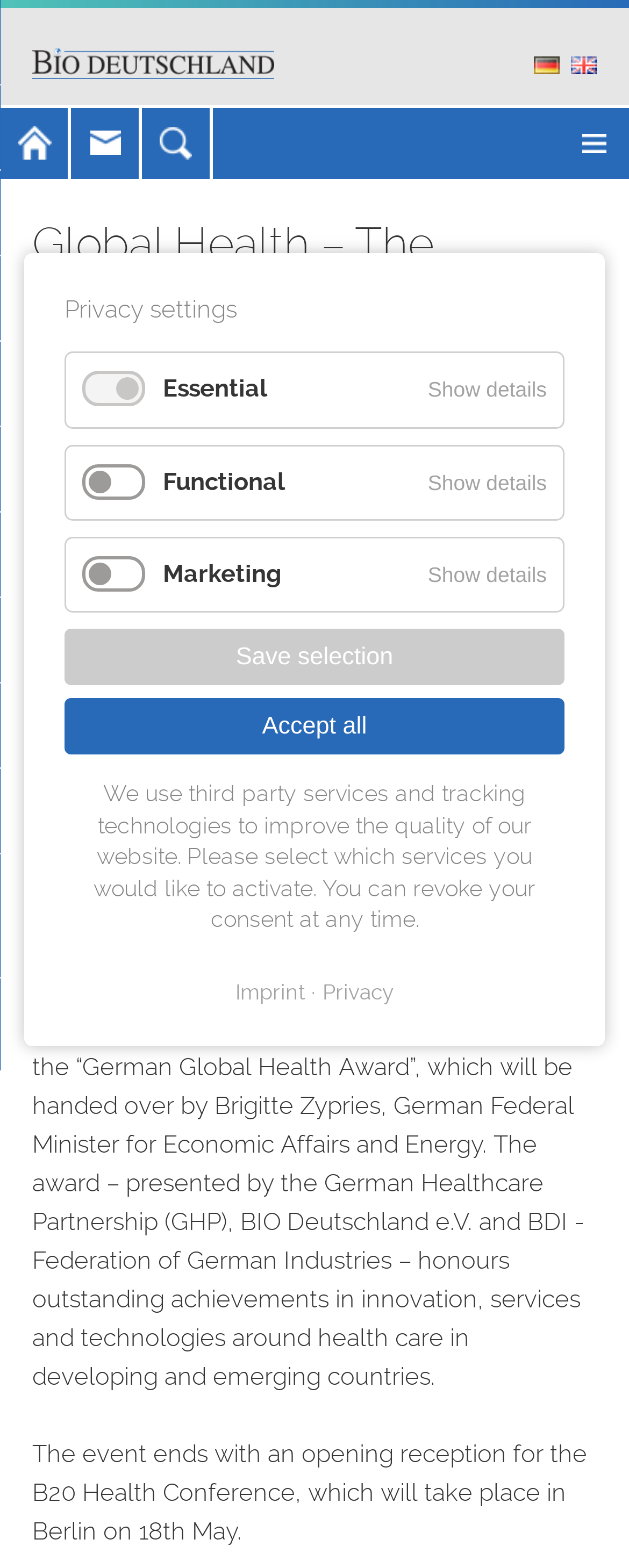Determine the bounding box coordinates of the clickable element to achieve the following action: 'Read more about the German Global Health Award'. Provide the coordinates as four float values between 0 and 1, formatted as [left, top, right, bottom].

[0.051, 0.646, 0.928, 0.887]